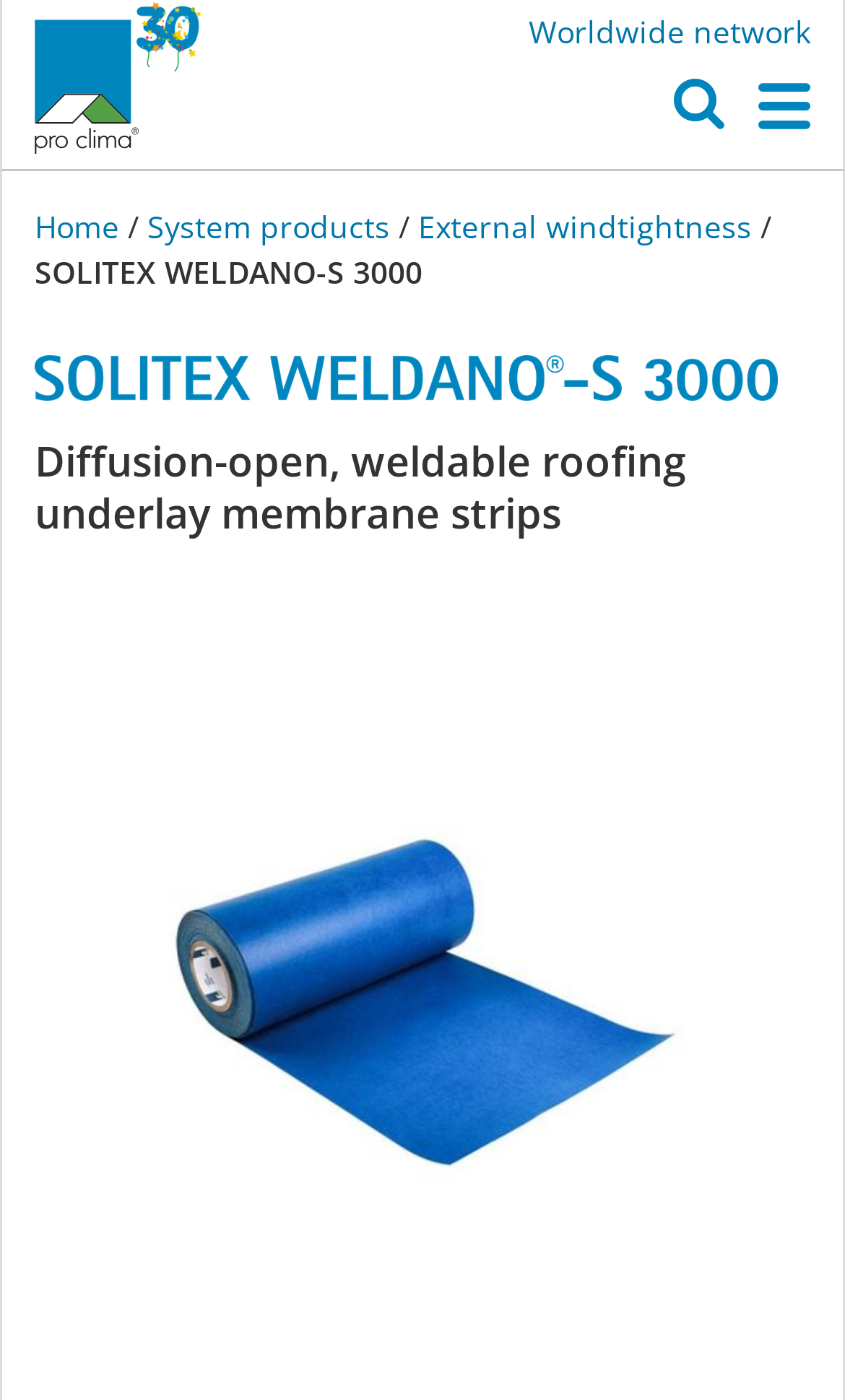Is the product image available on the page?
Identify the answer in the screenshot and reply with a single word or phrase.

Yes